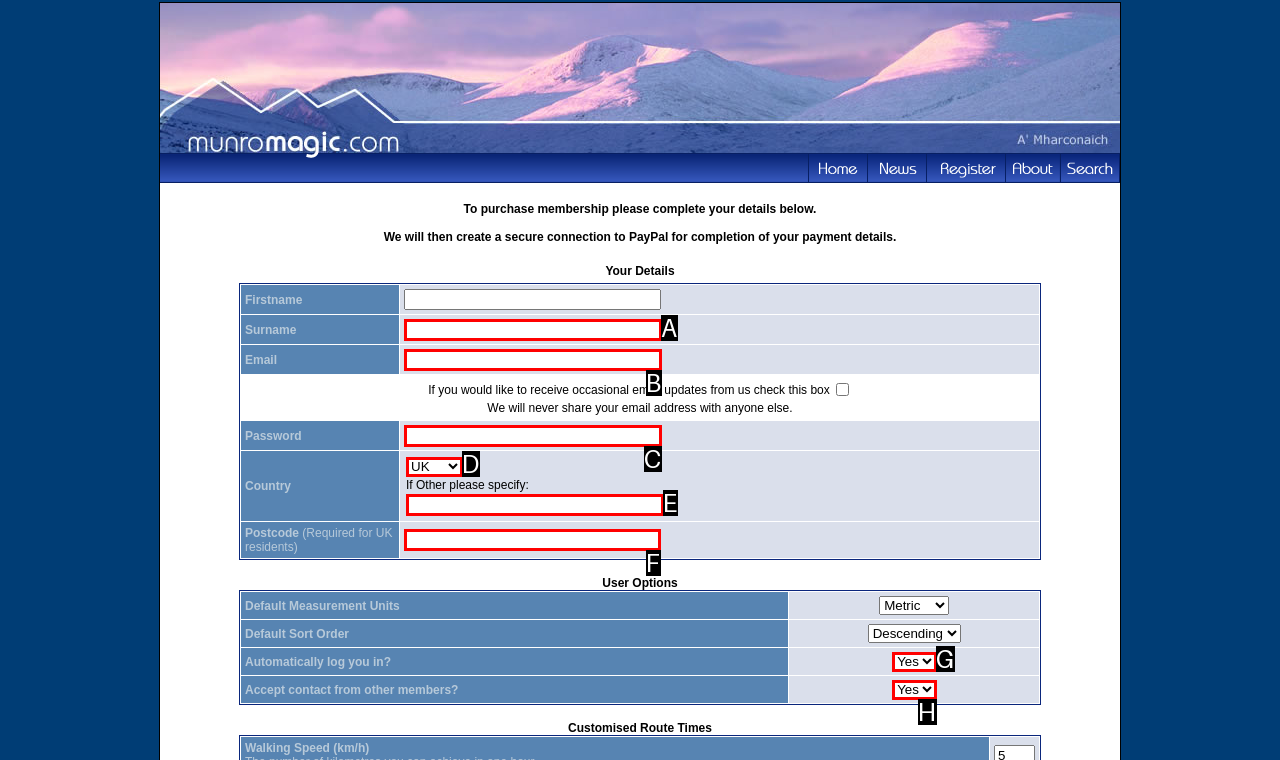Tell me which letter corresponds to the UI element that will allow you to Enter your postcode. Answer with the letter directly.

F